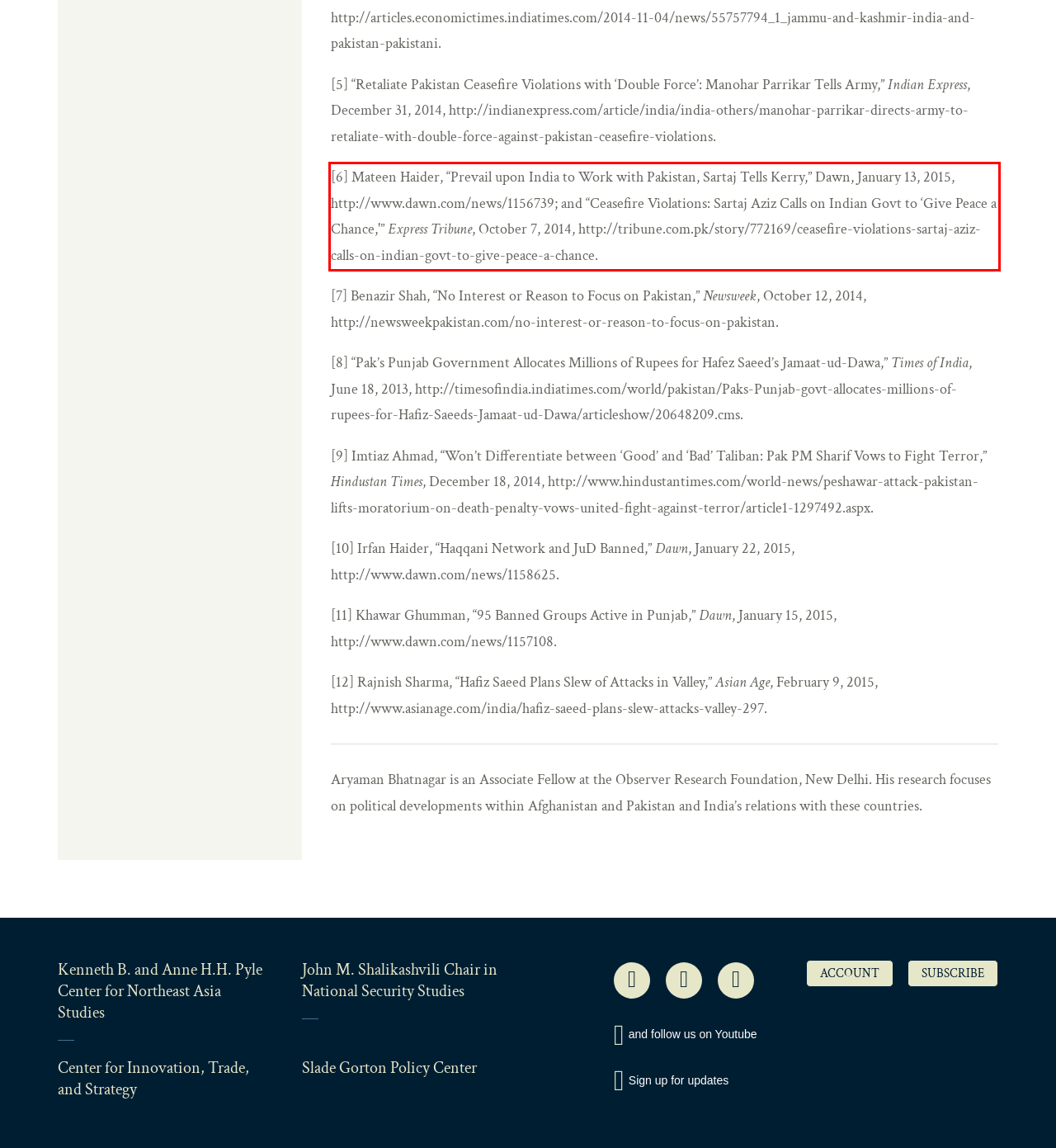From the provided screenshot, extract the text content that is enclosed within the red bounding box.

[6] Mateen Haider, “Prevail upon India to Work with Pakistan, Sartaj Tells Kerry,” Dawn, January 13, 2015, http://www.dawn.com/news/1156739; and “Ceasefire Violations: Sartaj Aziz Calls on Indian Govt to ‘Give Peace a Chance,'” Express Tribune, October 7, 2014, http://tribune.com.pk/story/772169/ceasefire-violations-sartaj-aziz-calls-on-indian-govt-to-give-peace-a-chance.